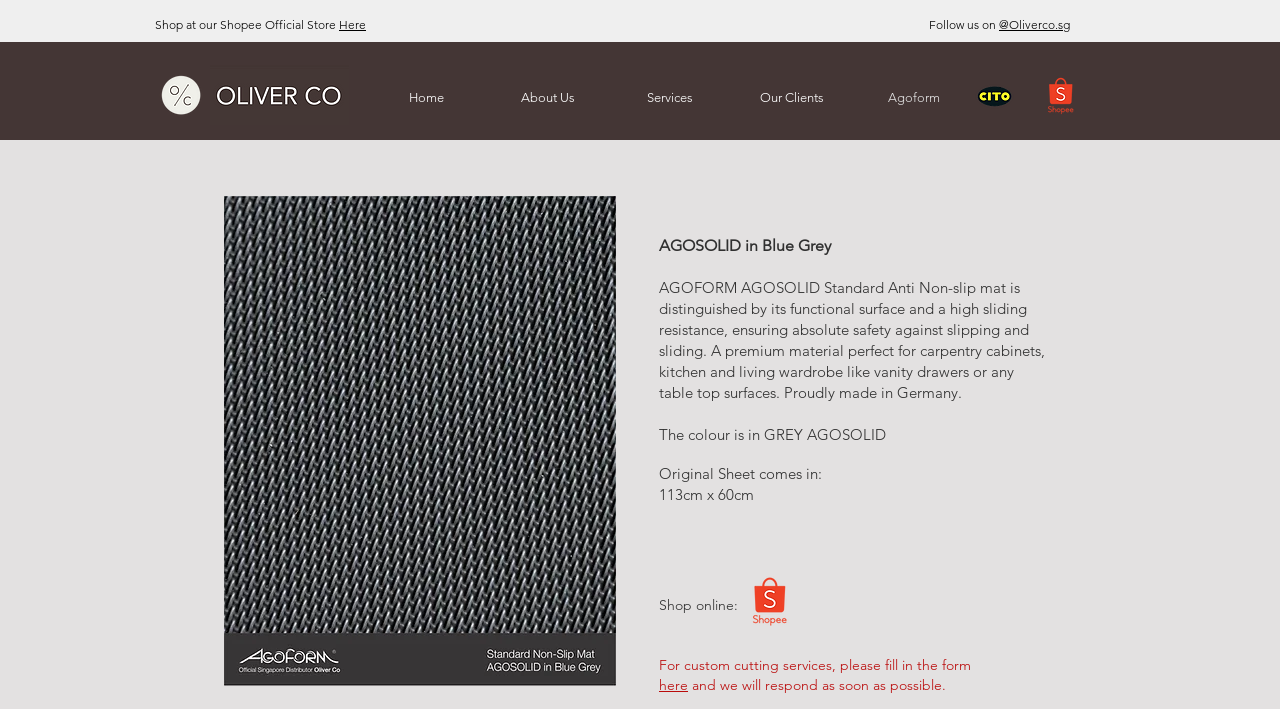From the element description: "Home", extract the bounding box coordinates of the UI element. The coordinates should be expressed as four float numbers between 0 and 1, in the order [left, top, right, bottom].

[0.423, 0.025, 0.511, 0.082]